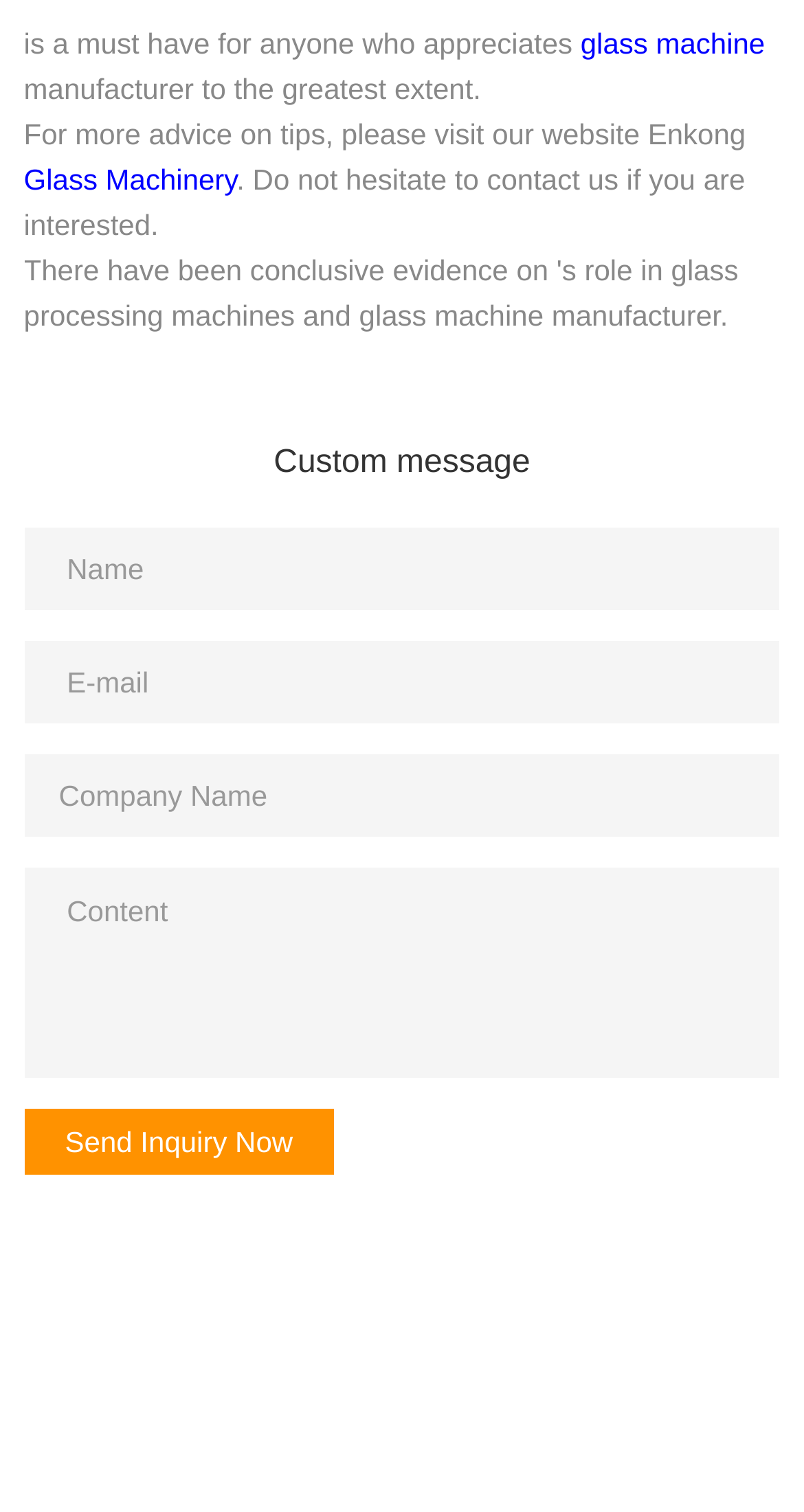Predict the bounding box of the UI element that fits this description: "Glass Machinery".

[0.03, 0.107, 0.294, 0.129]